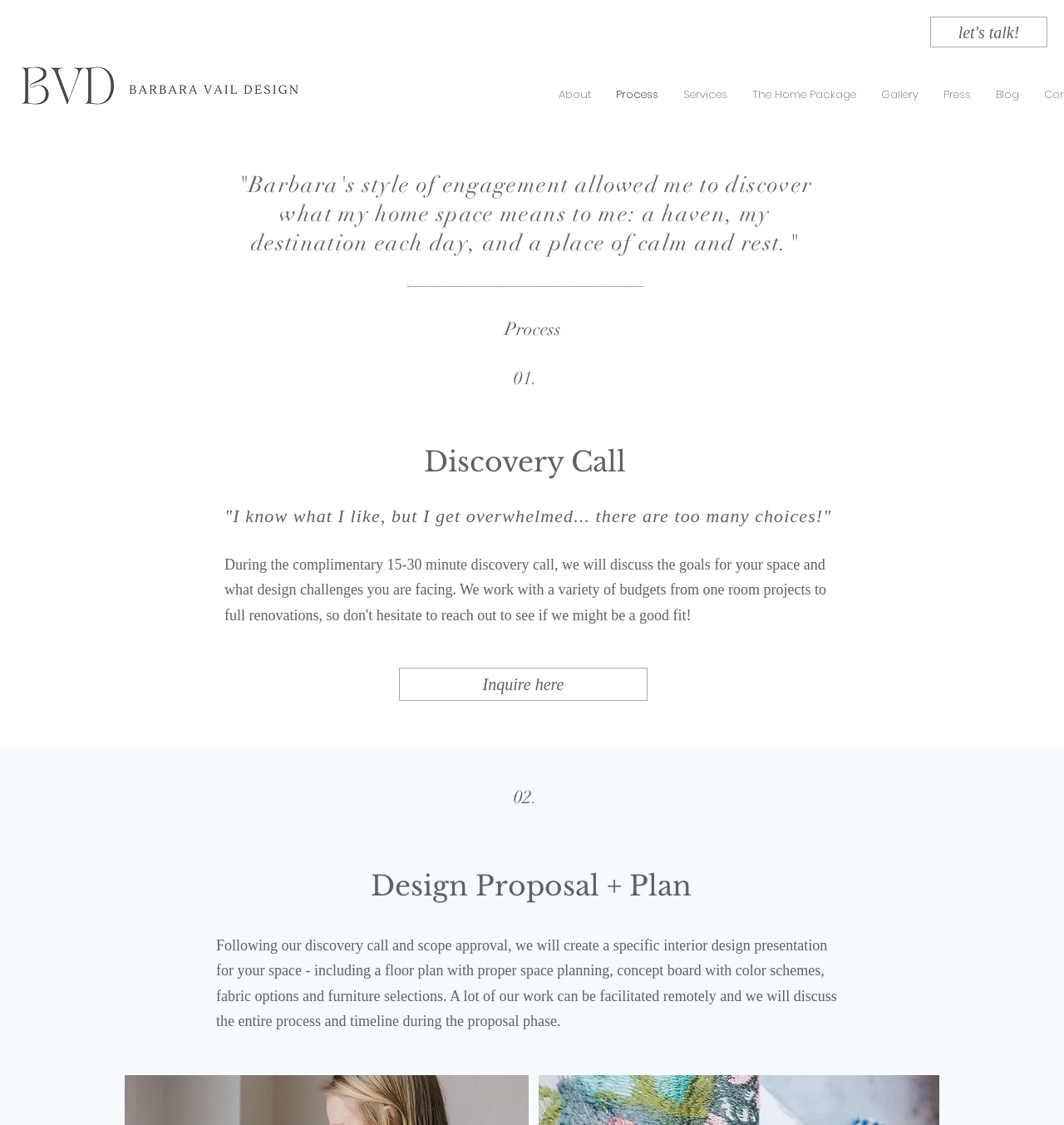Generate the text of the webpage's primary heading.

"Barbara's style of engagement allowed me to discover what my home space means to me: a haven, my destination each day, and a place of calm and rest."